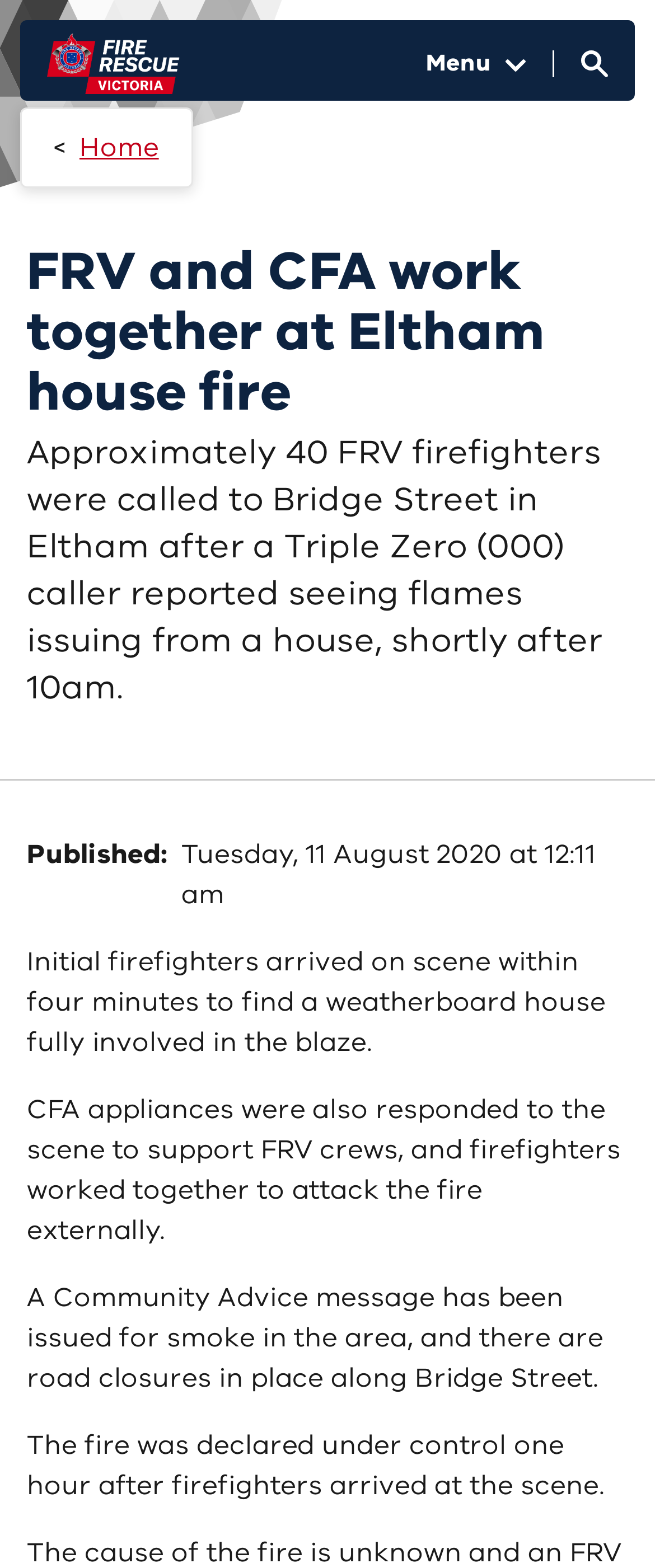What time was the incident reported?
Answer the question with a thorough and detailed explanation.

According to the webpage, the incident was reported 'shortly after 10am' which suggests that the incident was reported around 10am.